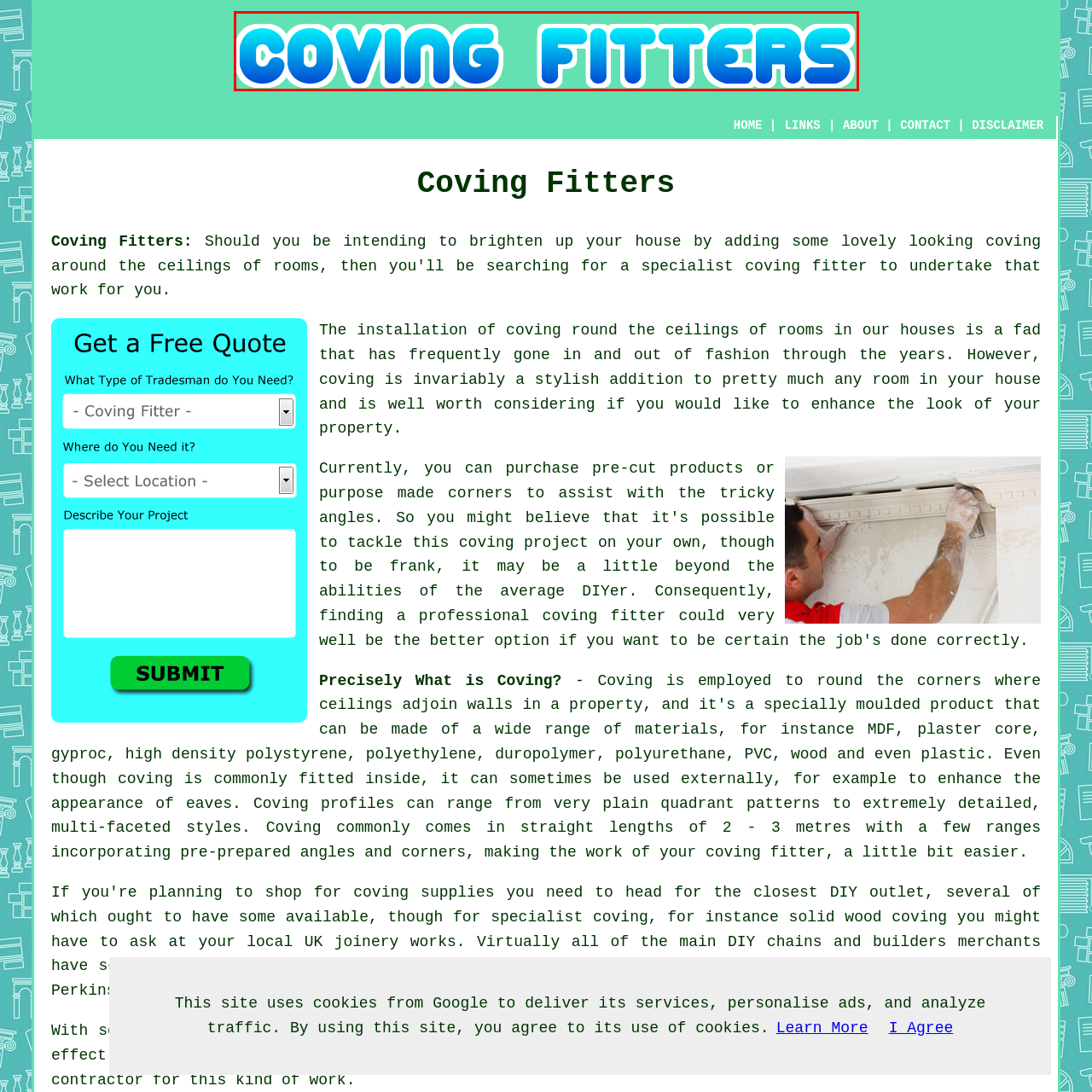Describe all the elements and activities occurring in the red-outlined area of the image extensively.

The image prominently displays the vibrant title "COVING FITTERS" in bold, stylized lettering. The text features a gradient of blue shades, creating an eye-catching effect that stands out against a soft green background. This visually appealing design suggests a focus on home interior stylistic enhancements, specifically highlighting the services related to coving fitters in the UK. The emphasis on the term "COVING FITTERS" indicates a dedication to improving home aesthetics through coving installation, appealing to homeowners looking to elevate their interior decor.